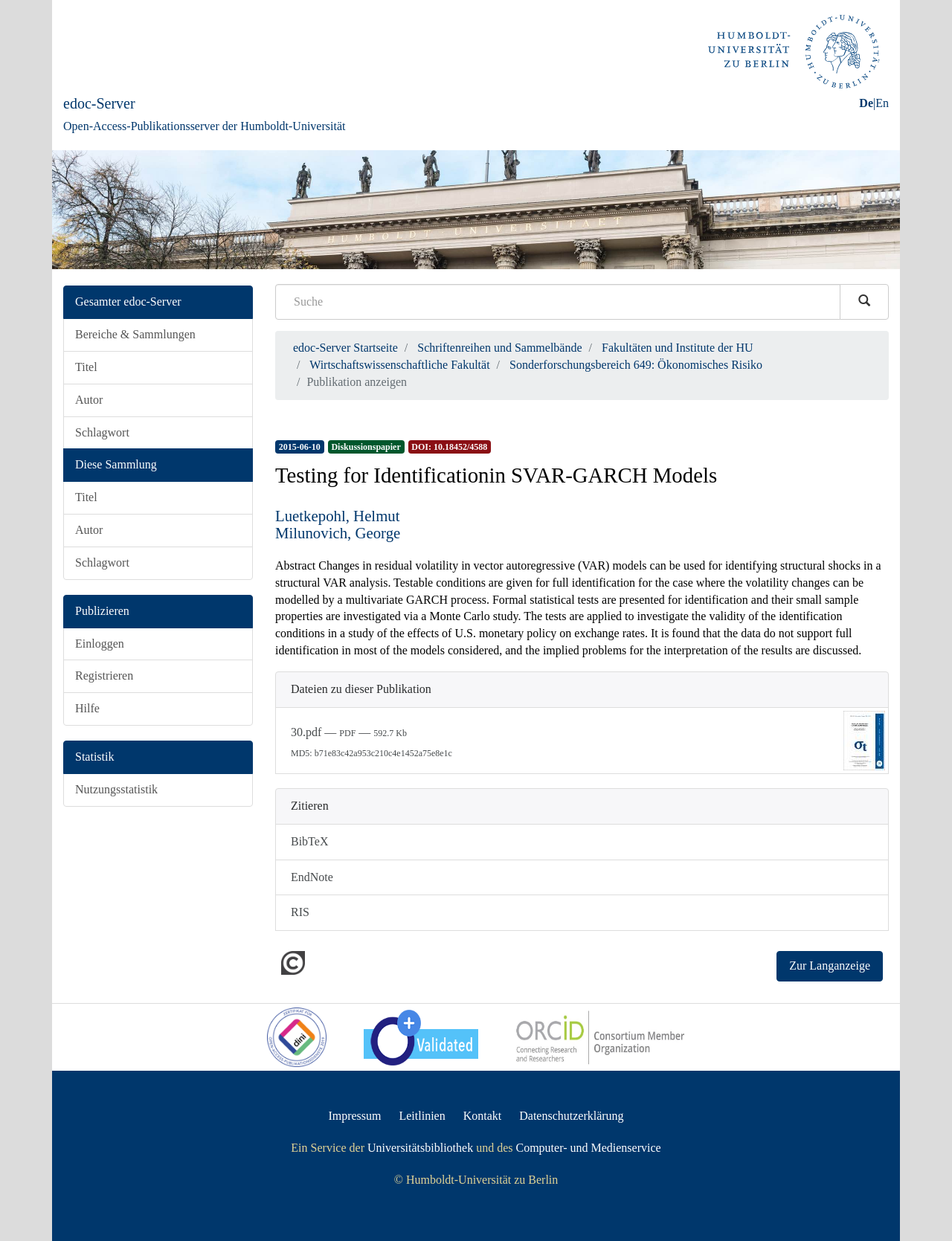Can you determine the bounding box coordinates of the area that needs to be clicked to fulfill the following instruction: "Search for publications"?

[0.289, 0.229, 0.883, 0.258]